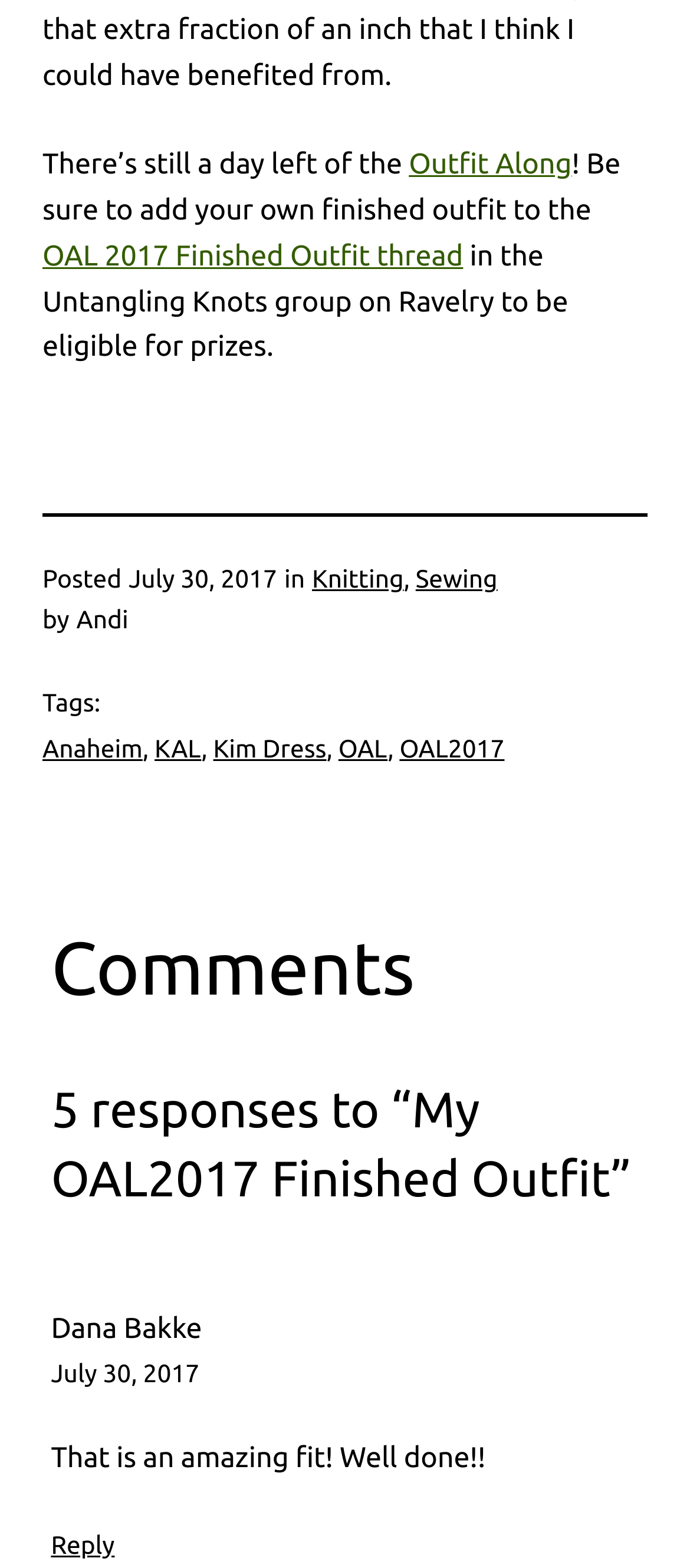Determine the bounding box coordinates of the clickable region to follow the instruction: "Click on the 'Outfit Along' link".

[0.592, 0.095, 0.829, 0.115]